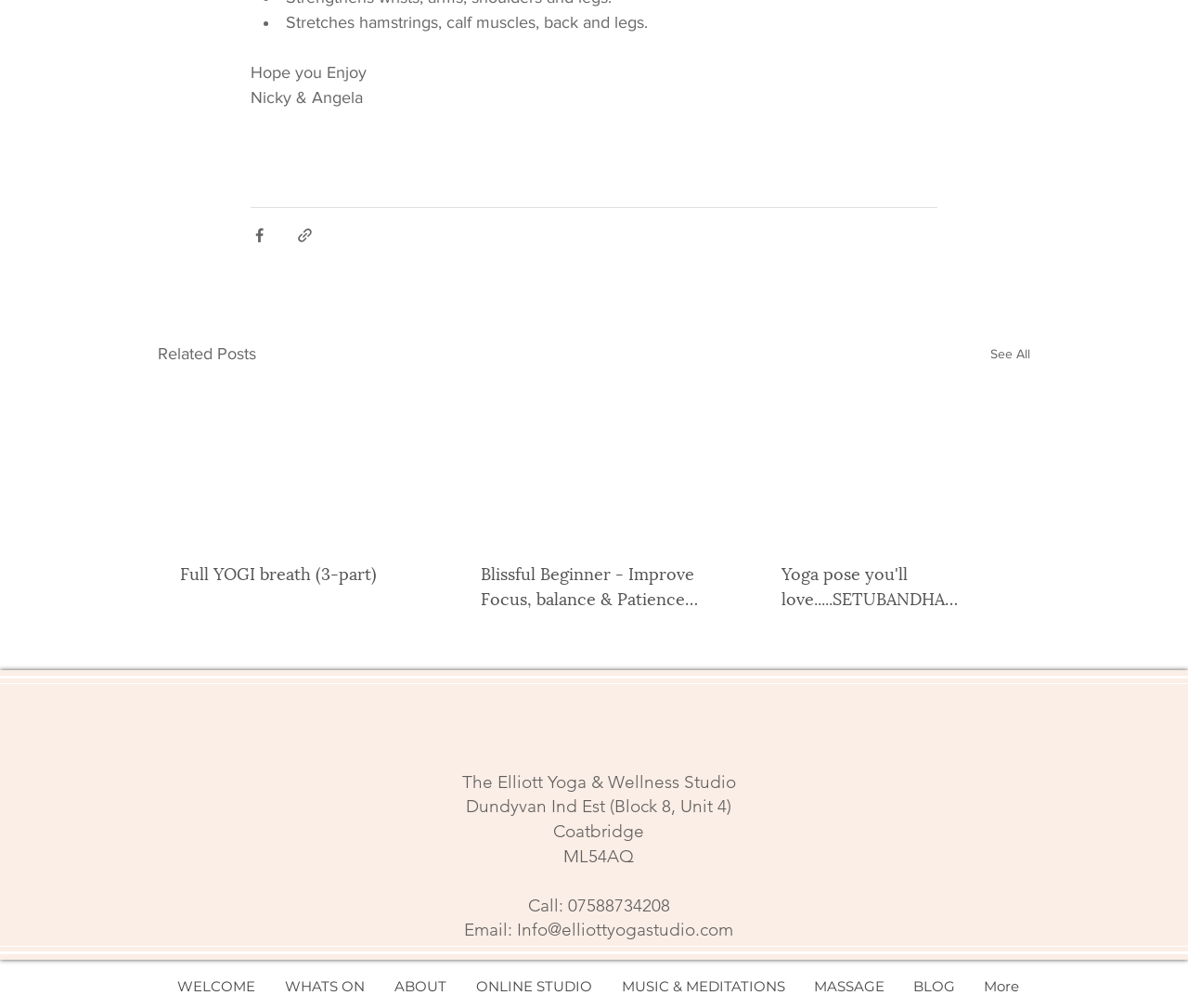Predict the bounding box of the UI element based on this description: "WELCOME".

[0.138, 0.957, 0.227, 1.0]